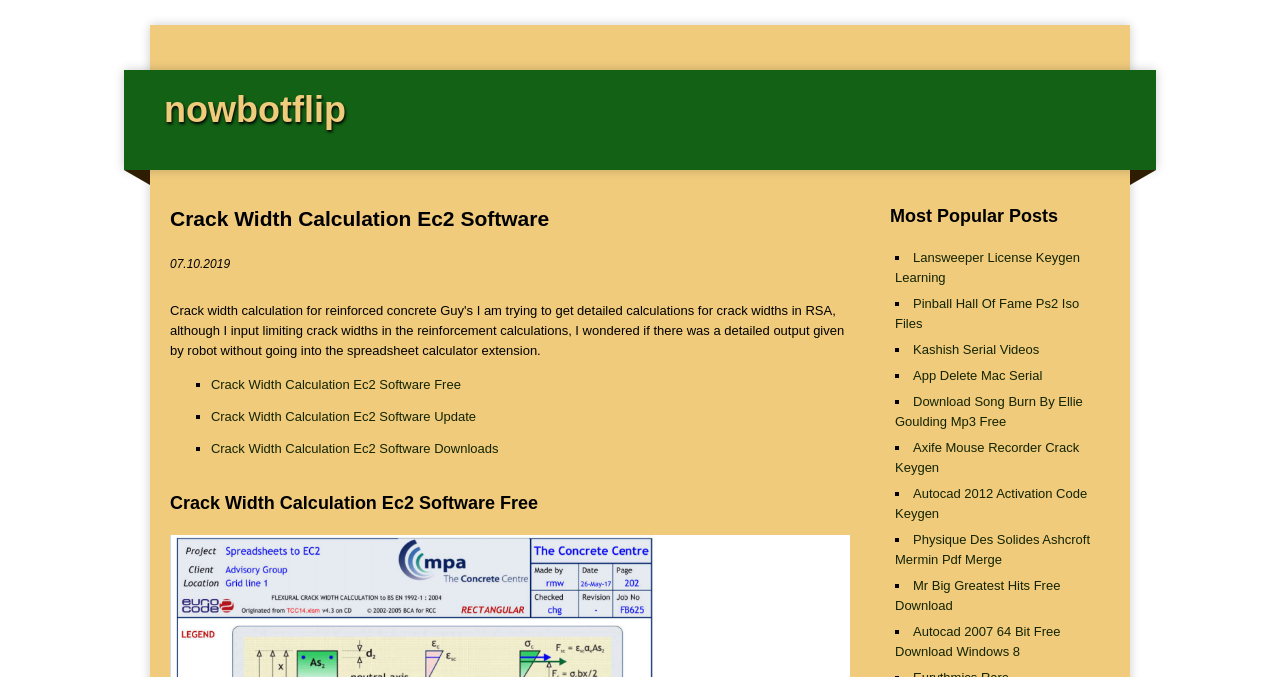With reference to the screenshot, provide a detailed response to the question below:
What is the name of the software?

The name of the software can be found in the heading element with the text 'Crack Width Calculation Ec2 Software' which is located at the top of the webpage.